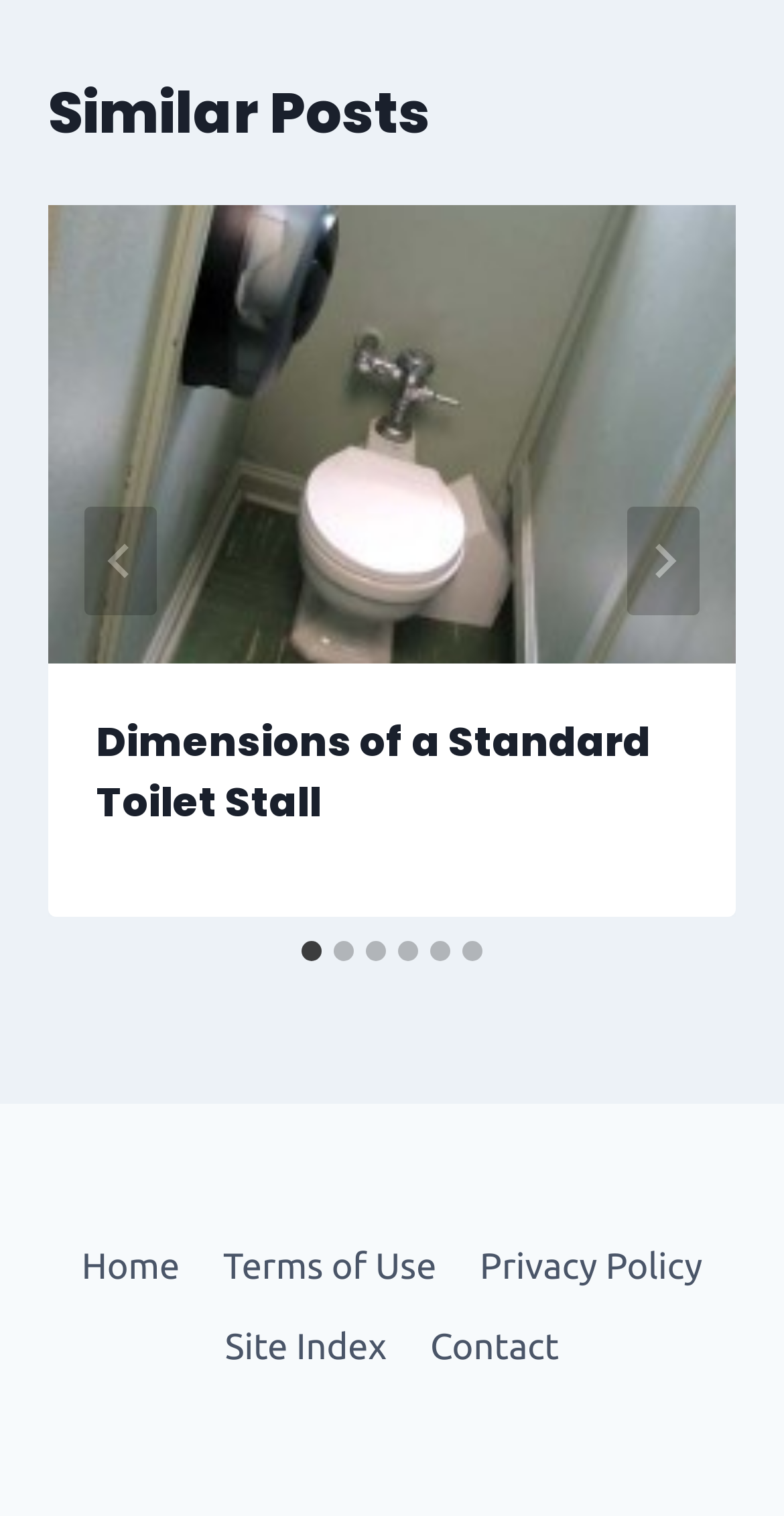Pinpoint the bounding box coordinates of the element to be clicked to execute the instruction: "Go to last slide".

[0.108, 0.334, 0.2, 0.406]